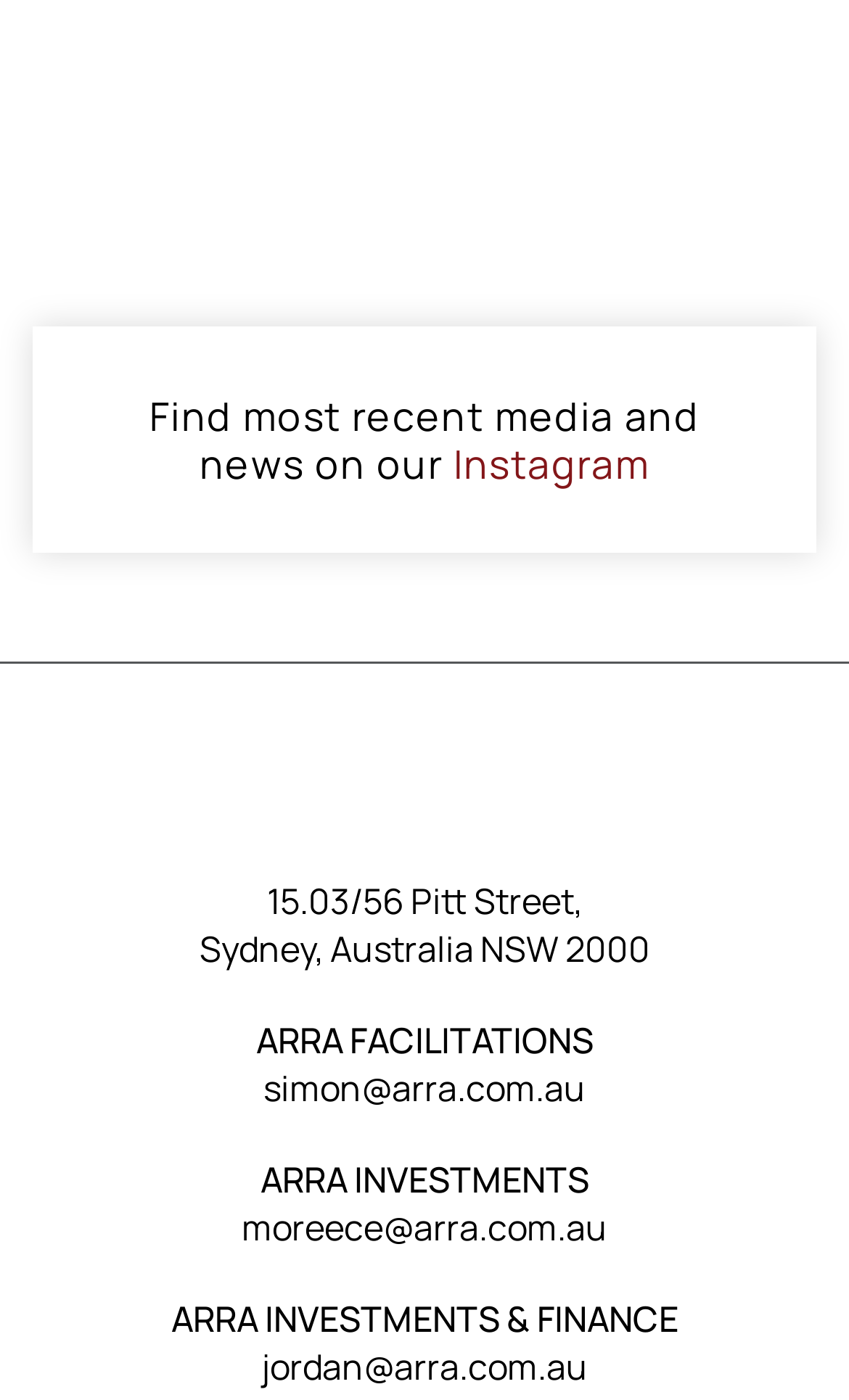How many email addresses are provided?
Examine the image and give a concise answer in one word or a short phrase.

3